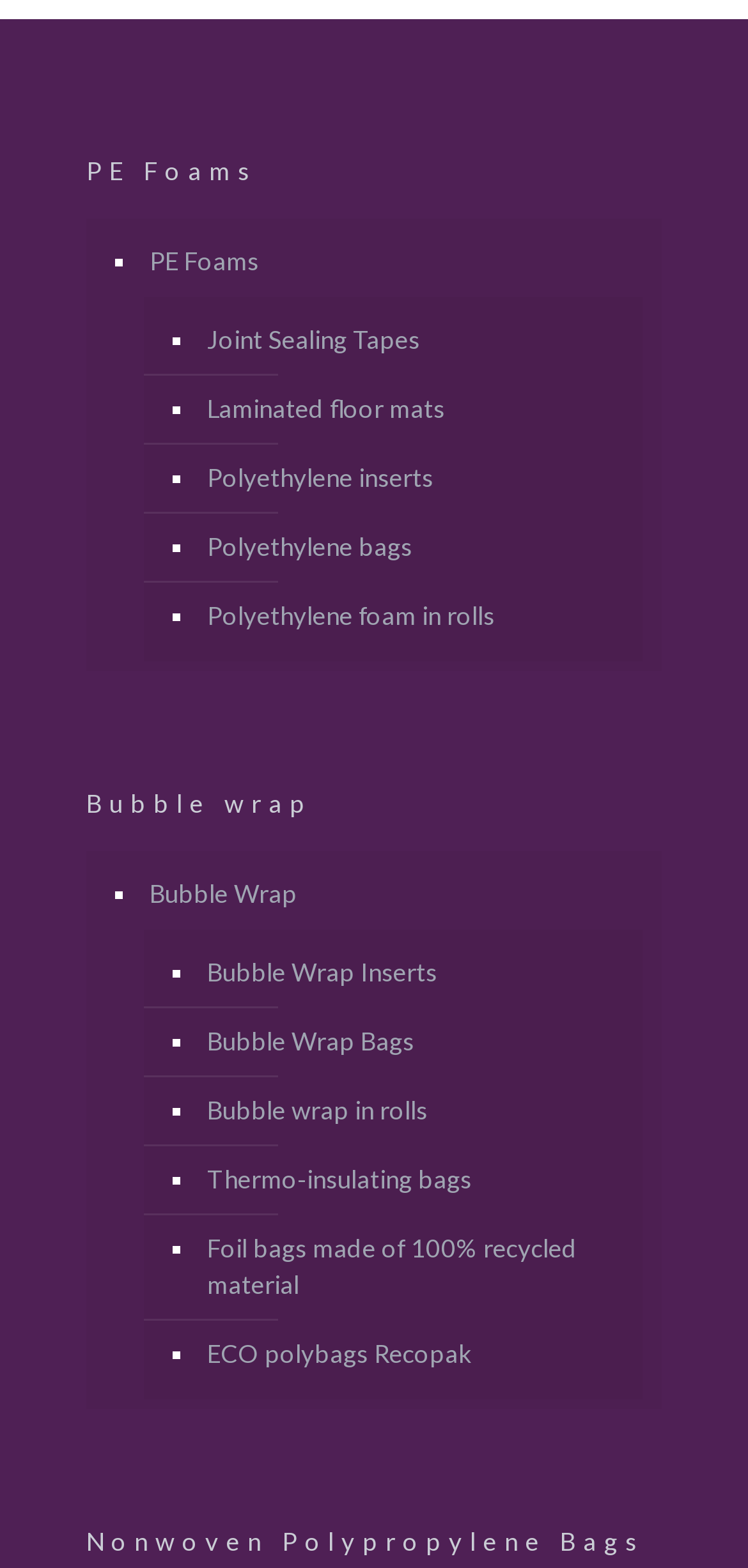Determine the bounding box coordinates of the area to click in order to meet this instruction: "Click on PE Foams".

[0.192, 0.146, 0.859, 0.19]